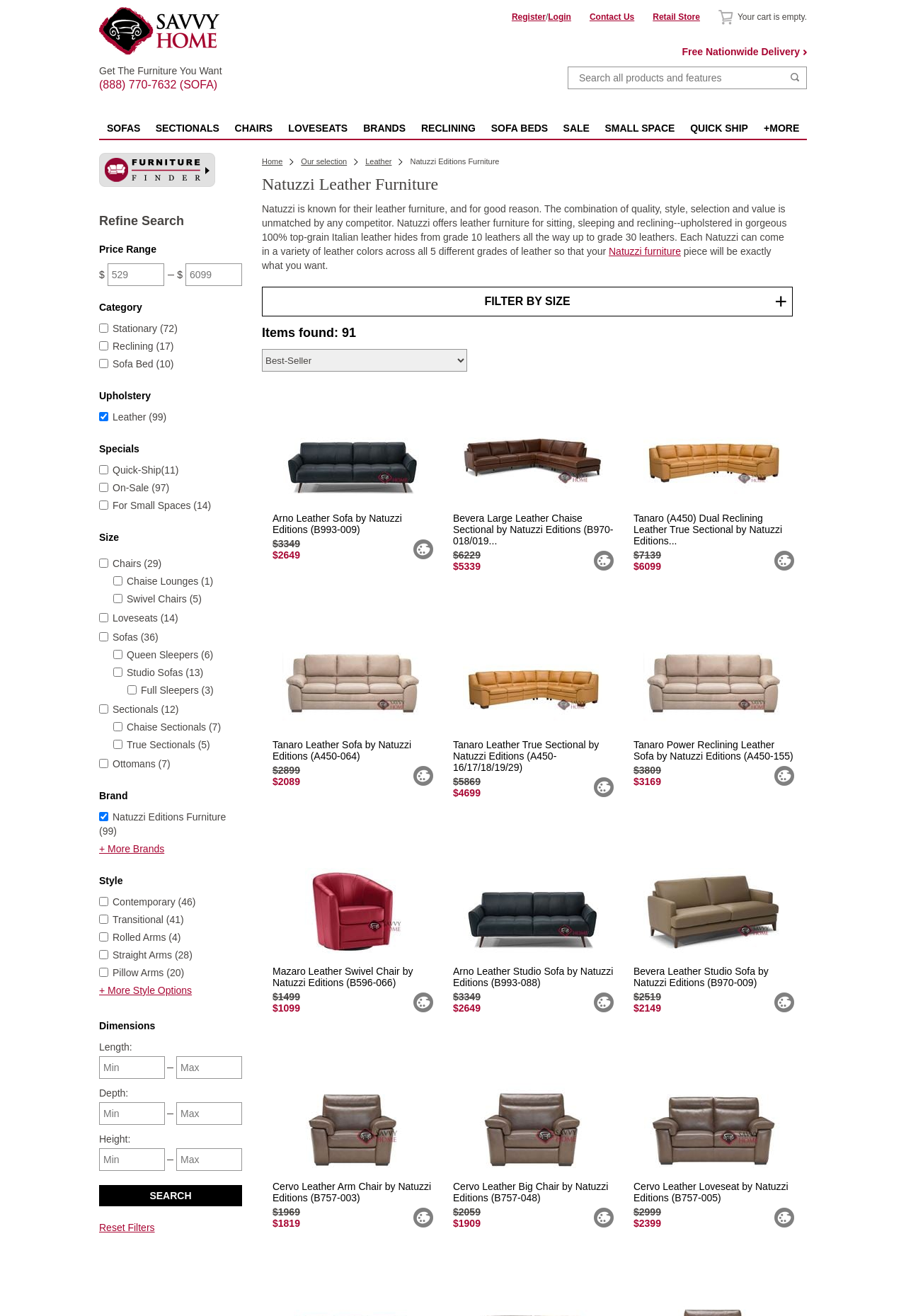Highlight the bounding box coordinates of the region I should click on to meet the following instruction: "Contact us".

[0.651, 0.009, 0.7, 0.017]